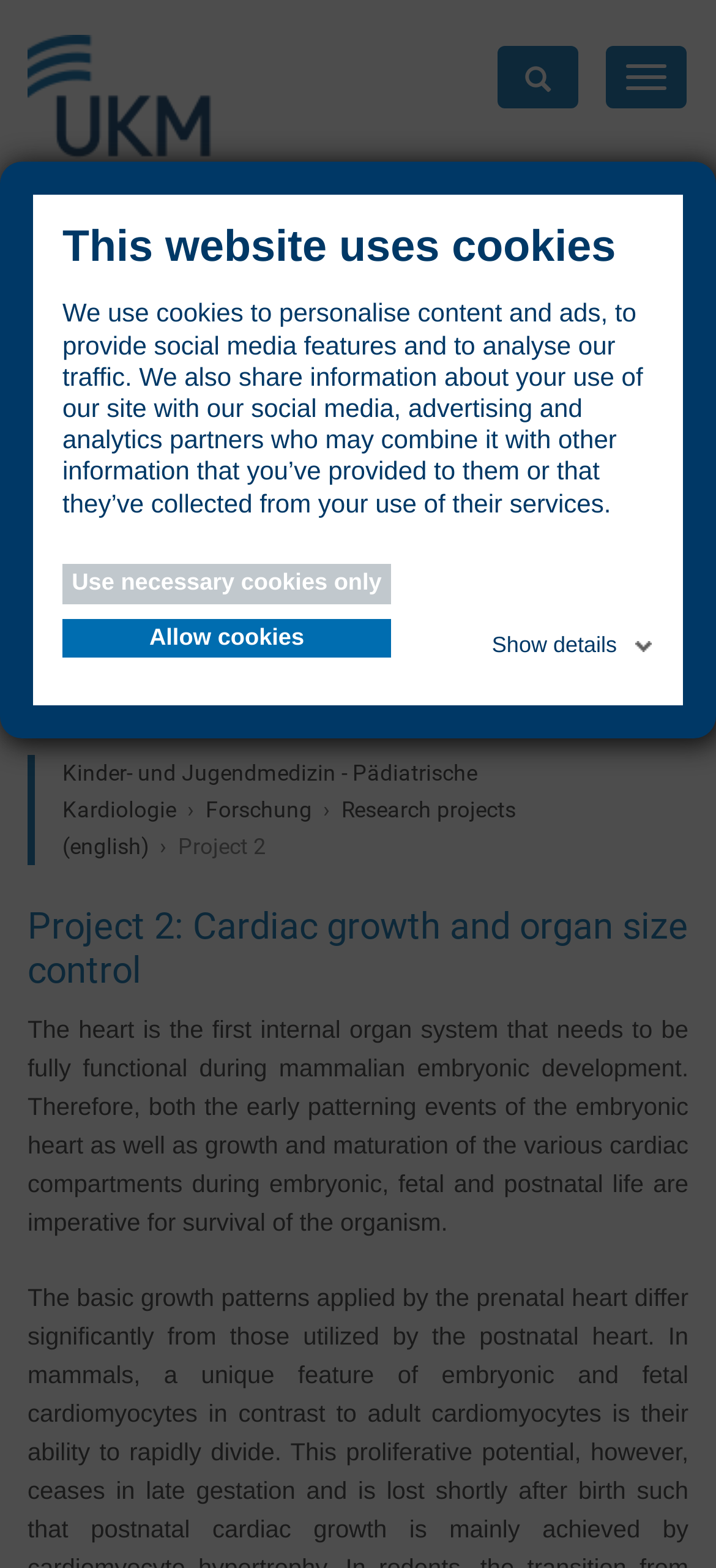Based on the element description "Toggle navigation", predict the bounding box coordinates of the UI element.

[0.846, 0.029, 0.959, 0.069]